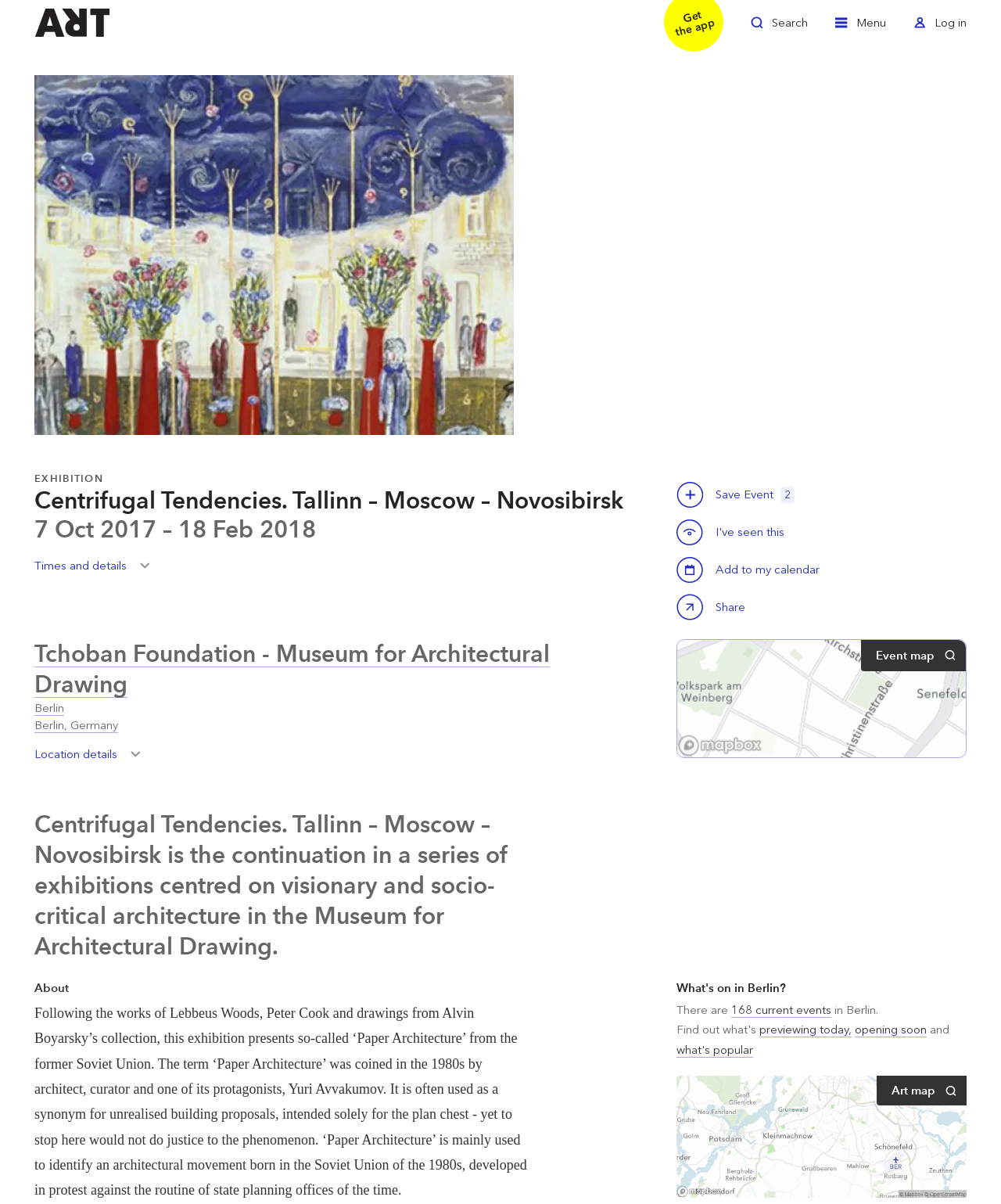What is the purpose of the 'Save this event' button?
Give a one-word or short-phrase answer derived from the screenshot.

To save the event